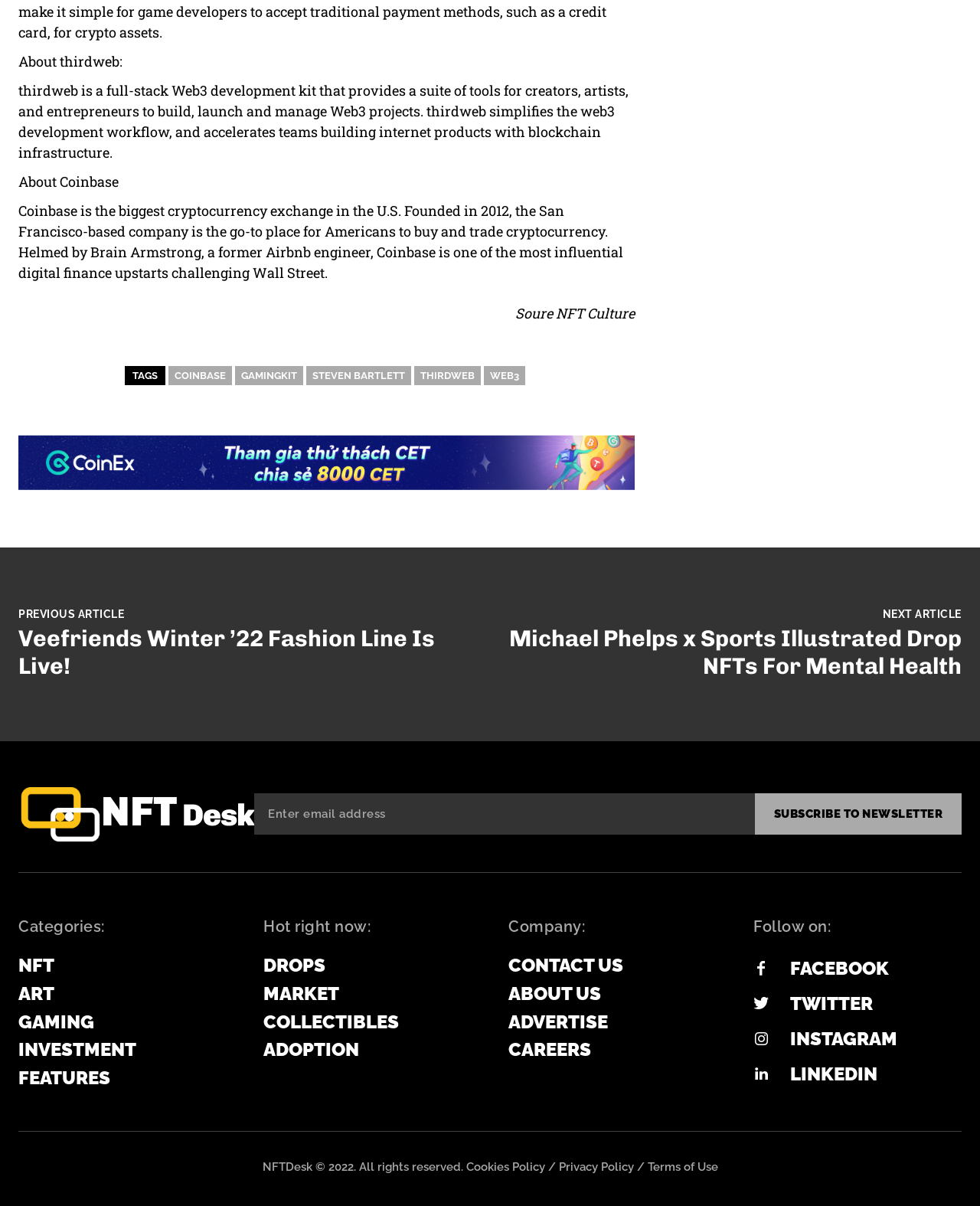What is the name of the company that owns this webpage?
Please give a detailed and elaborate answer to the question based on the image.

The webpage has a footer section that mentions 'NFTDesk © 2022. All rights reserved.', indicating that NFTDesk is the company that owns this webpage.